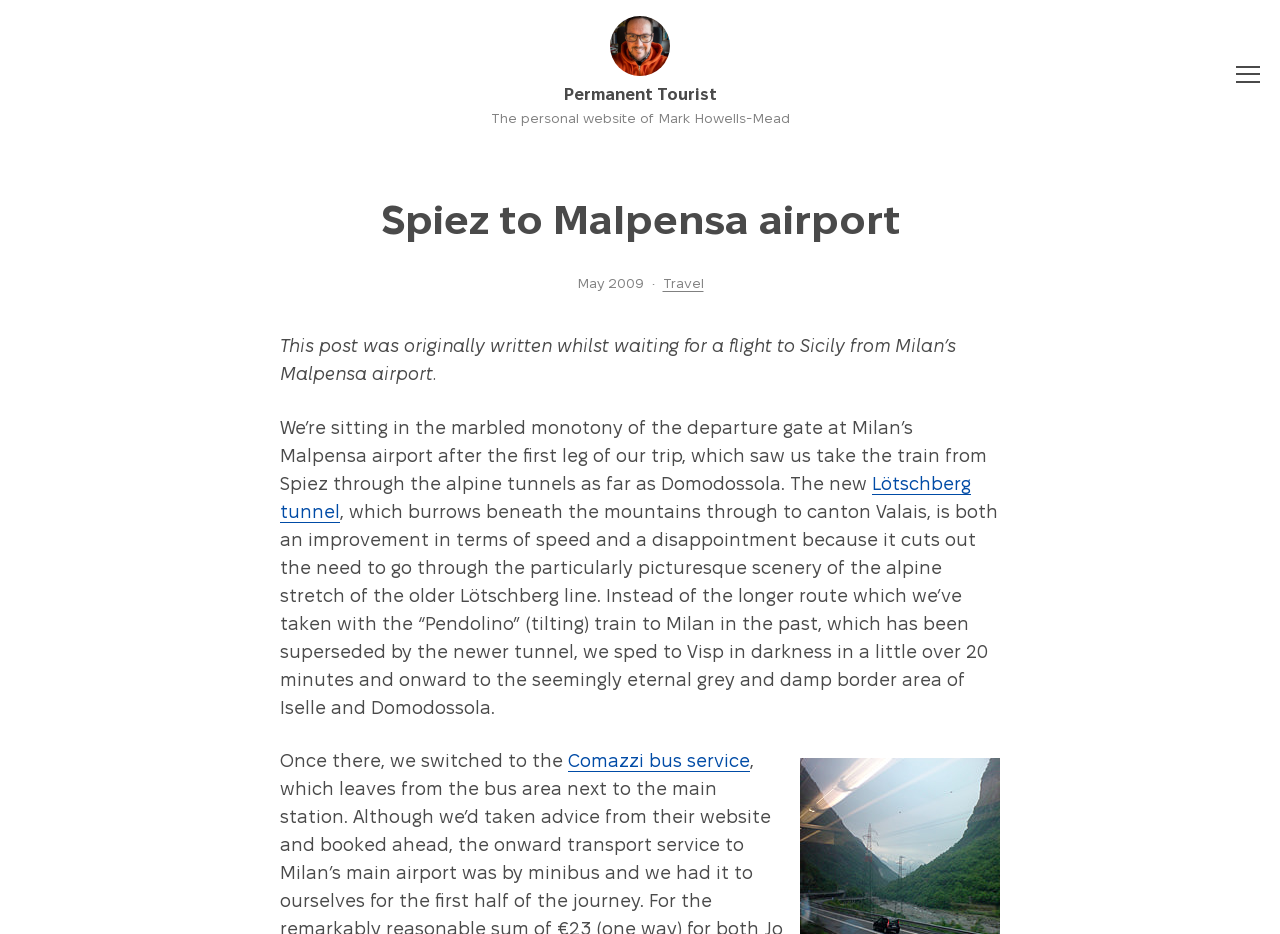Based on the visual content of the image, answer the question thoroughly: What is the name of the tunnel mentioned?

The name of the tunnel is obtained from the link 'Lötschberg tunnel' which is mentioned in the text describing the train journey from Spiez to Domodossola.